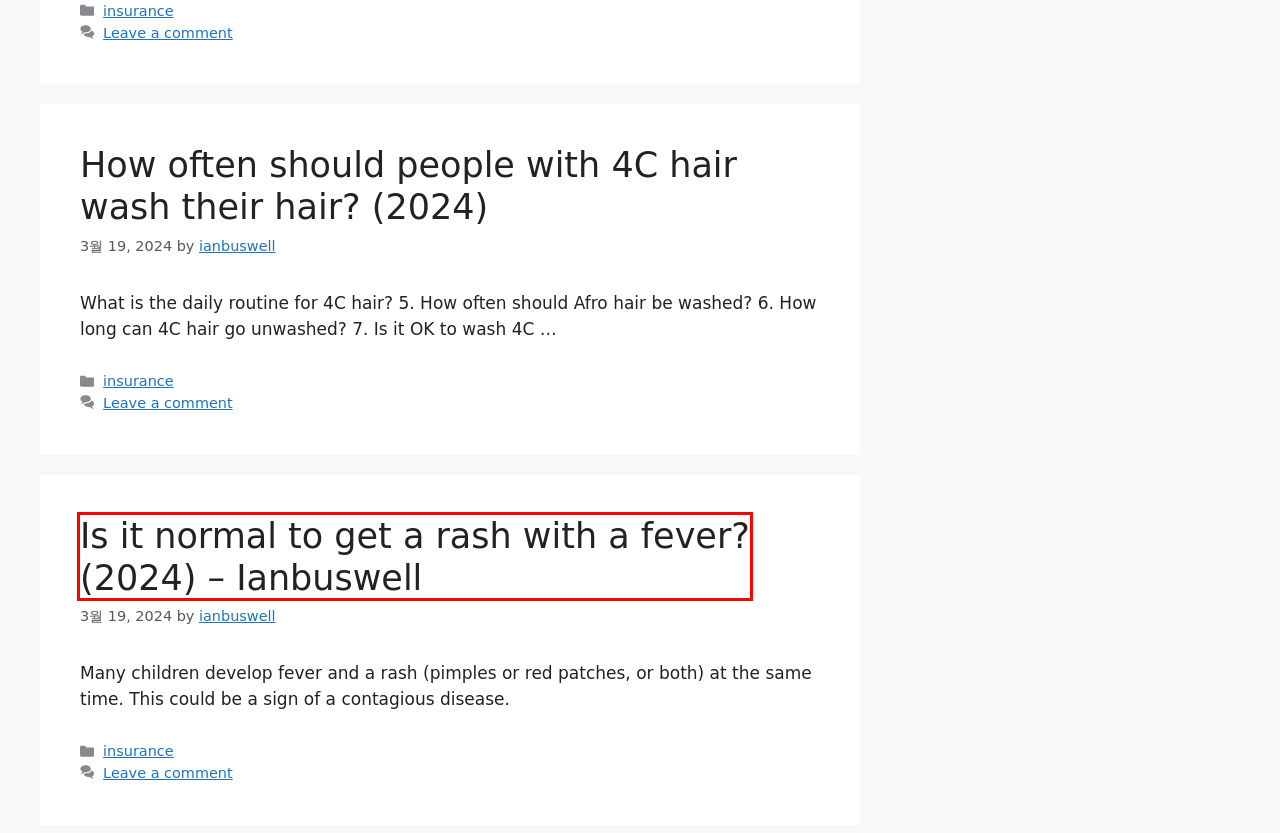Examine the screenshot of a webpage with a red bounding box around a UI element. Select the most accurate webpage description that corresponds to the new page after clicking the highlighted element. Here are the choices:
A. What is the Hagia Sophia and what is it used for? (2024) - financial blog
B. Is it normal to get a rash with a fever? (2024) - Ianbuswell - financial blog
C. ianbuswell, Author at financial blog
D. What is the 3 5 10 rule fund of funds? (2024) - Ianbuswell - financial blog
E. How often should people with 4C hair wash their hair? (2024) - financial blog
F. Why do some stocks trade after hours and others don t? (2024) - financial blog
G. ianbuswell maping - financial blog
H. How much money do I need to invest to get $1000 in return ... - financial blog

B